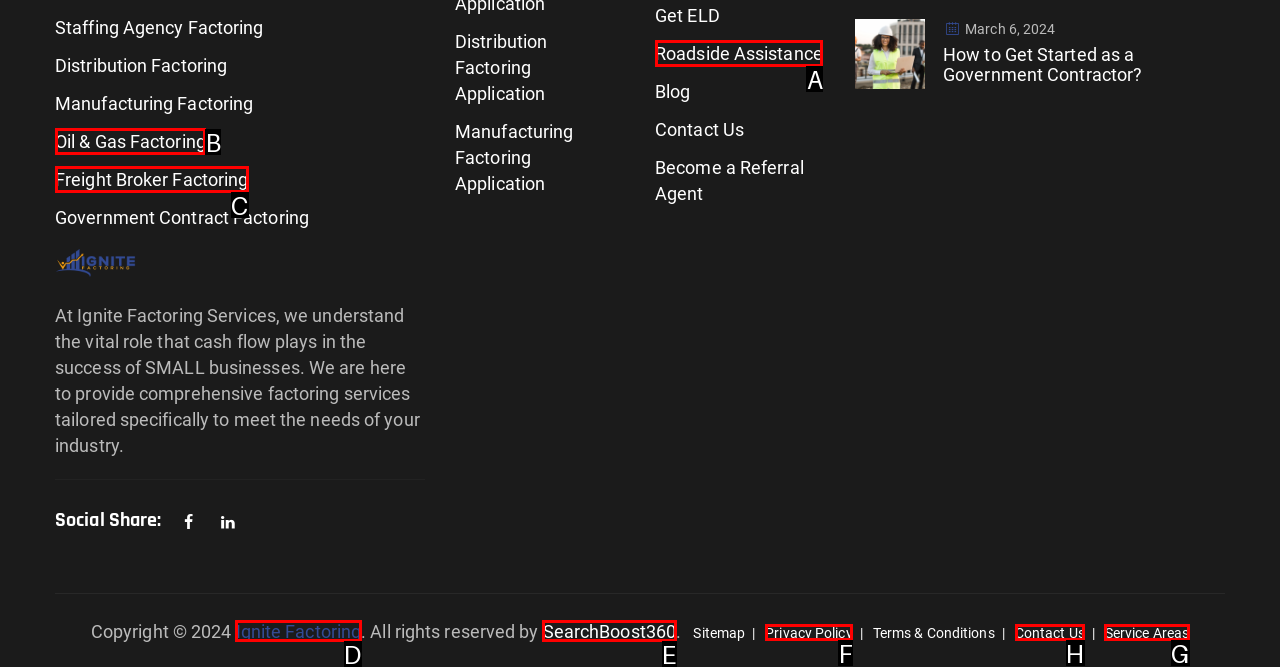Identify the correct option to click in order to complete this task: Contact Us
Answer with the letter of the chosen option directly.

H